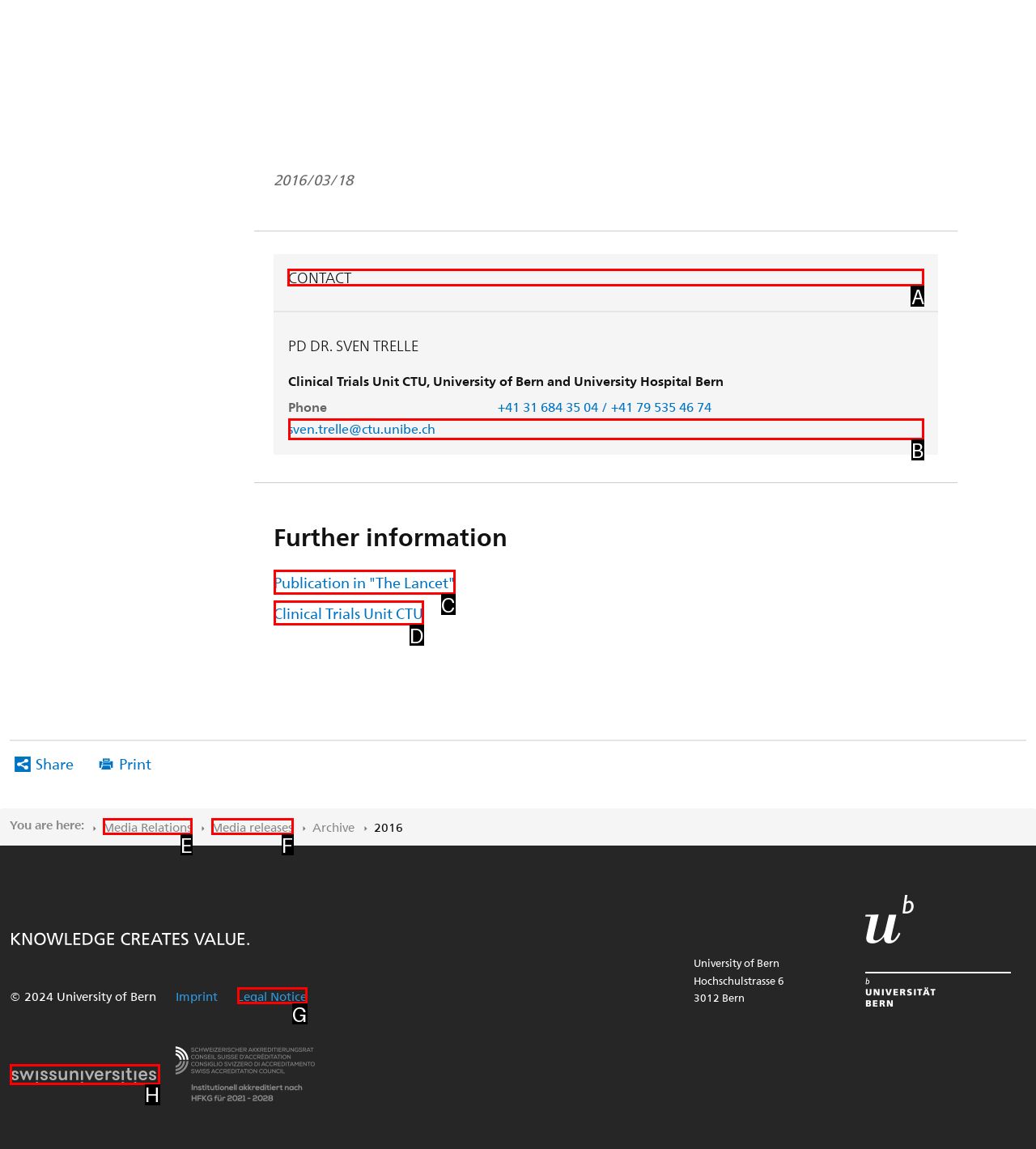Specify which HTML element I should click to complete this instruction: Click the 'CONTACT' heading Answer with the letter of the relevant option.

A